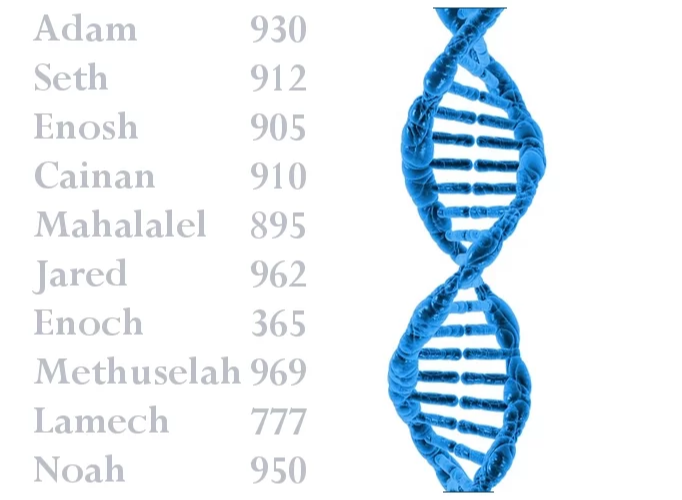Give a comprehensive caption that covers the entire image content.

The image displays a stylized representation of a DNA double helix, interwoven with a list of biblical figures alongside their respective ages at death, highlighting the long lifespans attributed to these patriarchs. The figures listed are Adam (930), Seth (912), Enosh (905), Cainan (910), Mahalalel (895), Jared (962), Enoch (365), Methuselah (969), Lamech (777), and Noah (950). This visual effectively connects the concept of genetic lineage with the extraordinary lifespans recorded in religious texts, visually emphasizing a theme of longevity and ancestry before the Flood. The blue DNA strand serves as a metaphor for life and continuity across generations, while the ages reinforce the discussion around the reliability of biblical accounts versus contemporary perspectives on human lifespan.